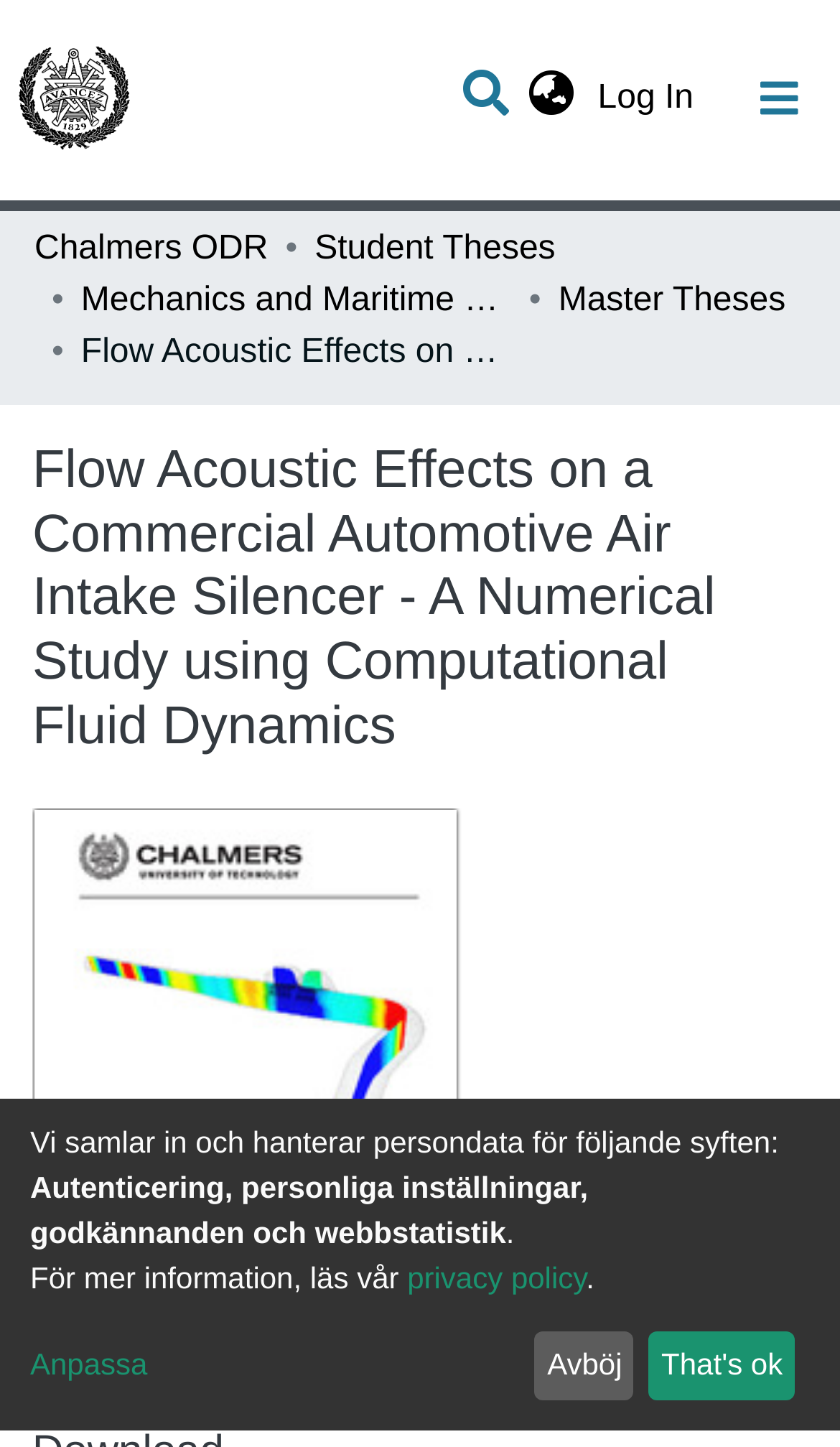Identify the bounding box for the UI element that is described as follows: "Statistics".

[0.041, 0.198, 0.959, 0.258]